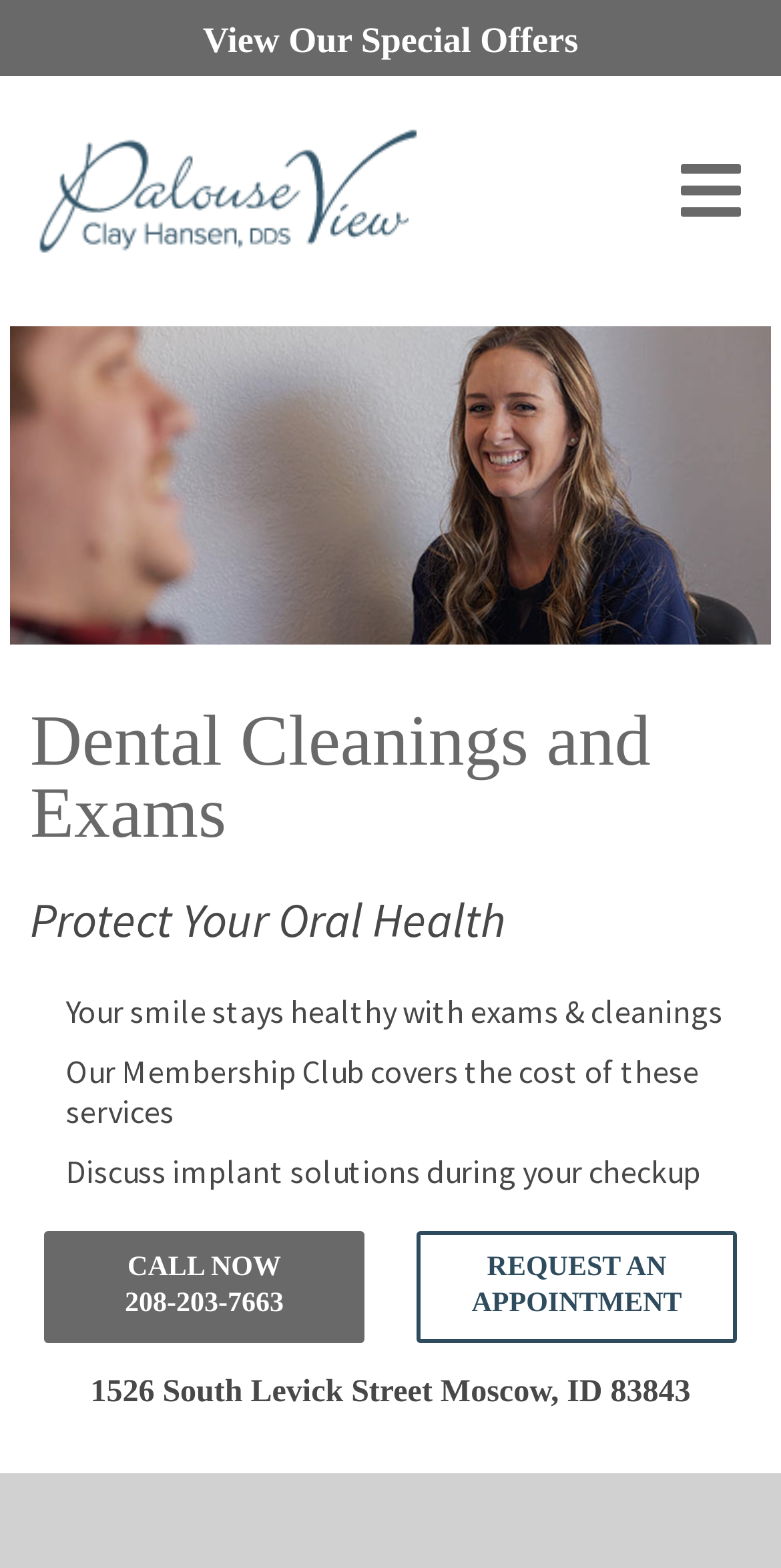Provide a one-word or one-phrase answer to the question:
What is the phone number to call for an appointment?

208-203-7663